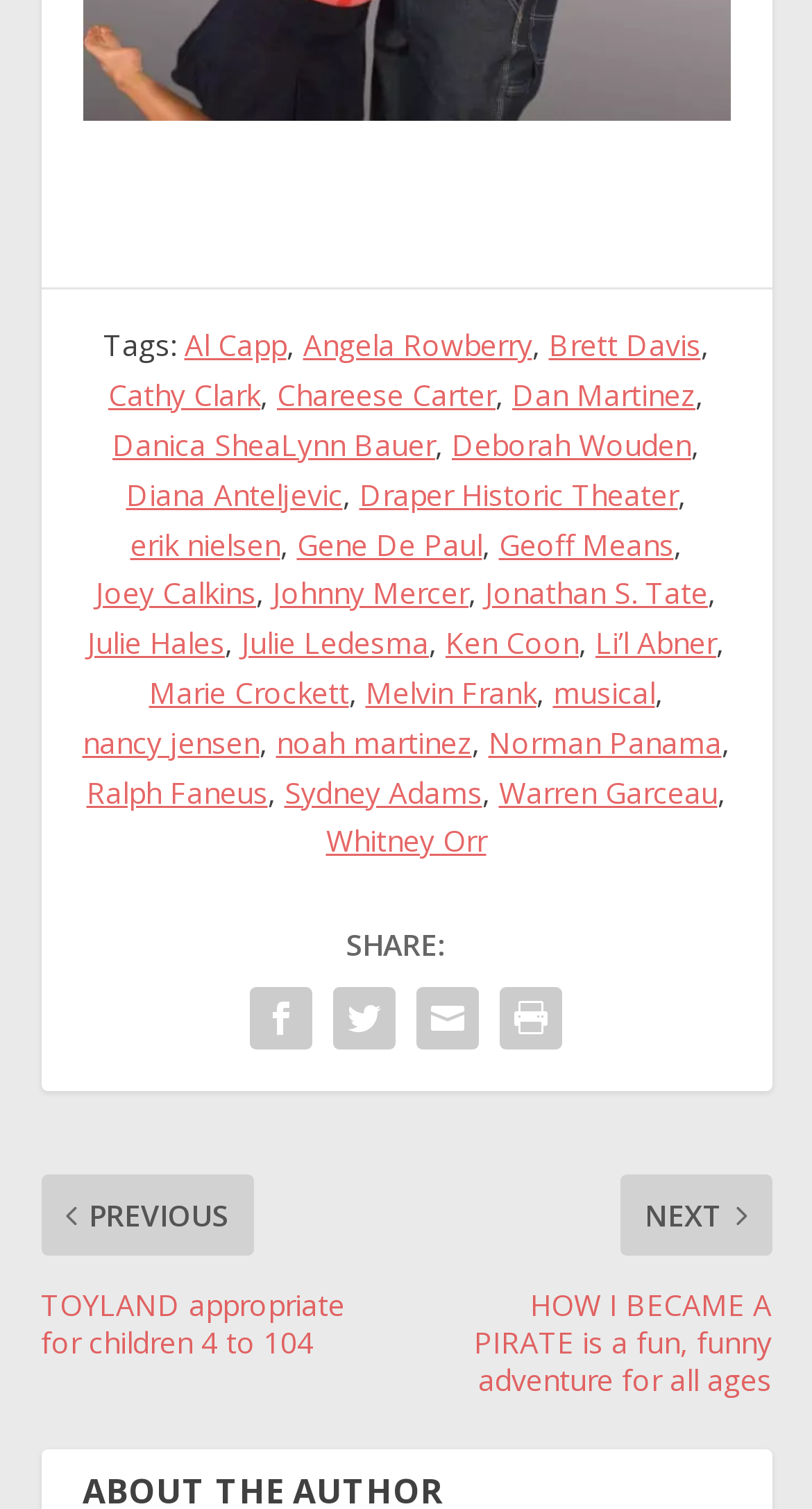Show the bounding box coordinates of the element that should be clicked to complete the task: "Click on the link to musical".

[0.681, 0.443, 0.806, 0.476]